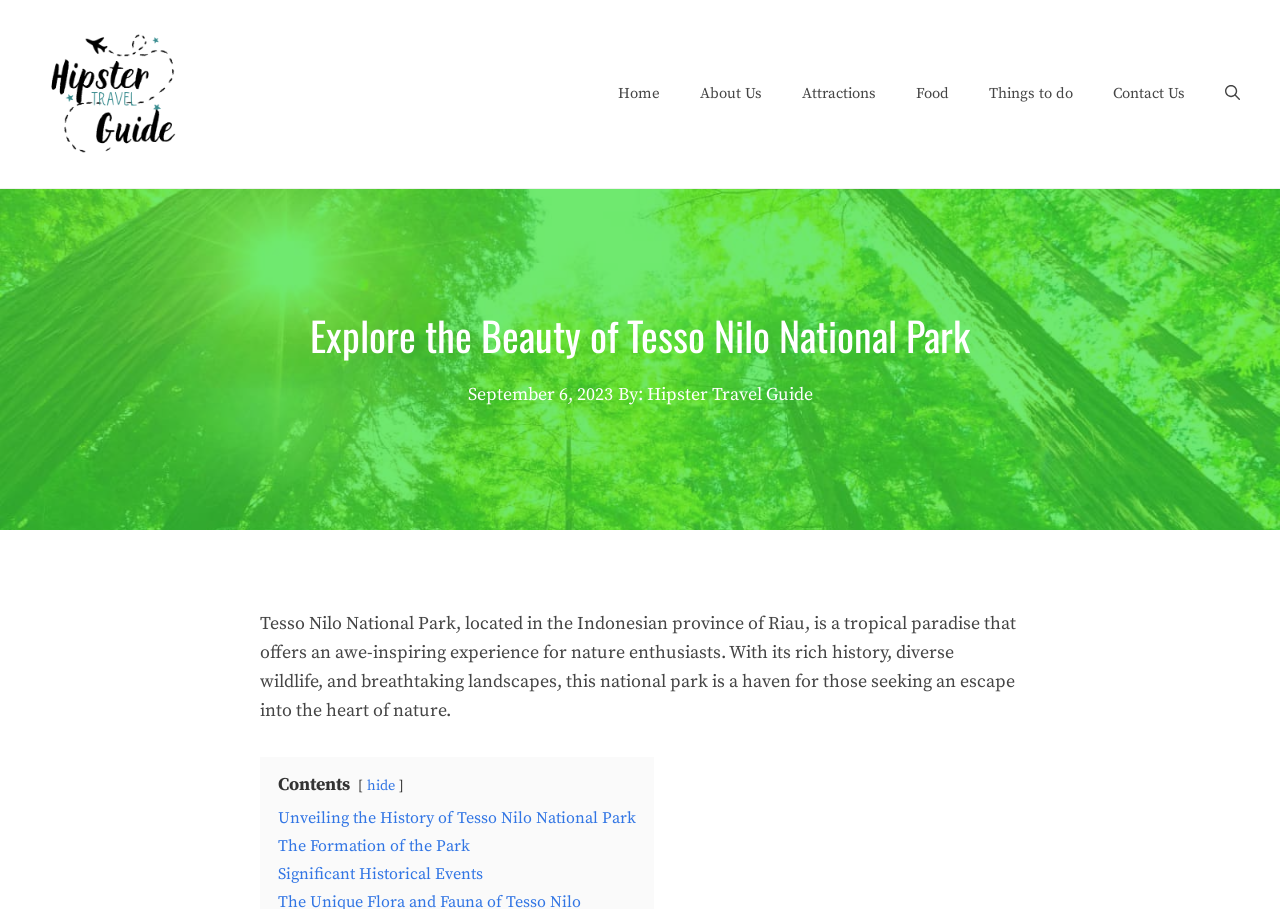Using the details from the image, please elaborate on the following question: How many links are in the navigation menu?

I counted the links in the navigation menu, which are 'Home', 'About Us', 'Attractions', 'Food', 'Things to do', and 'Contact Us'.